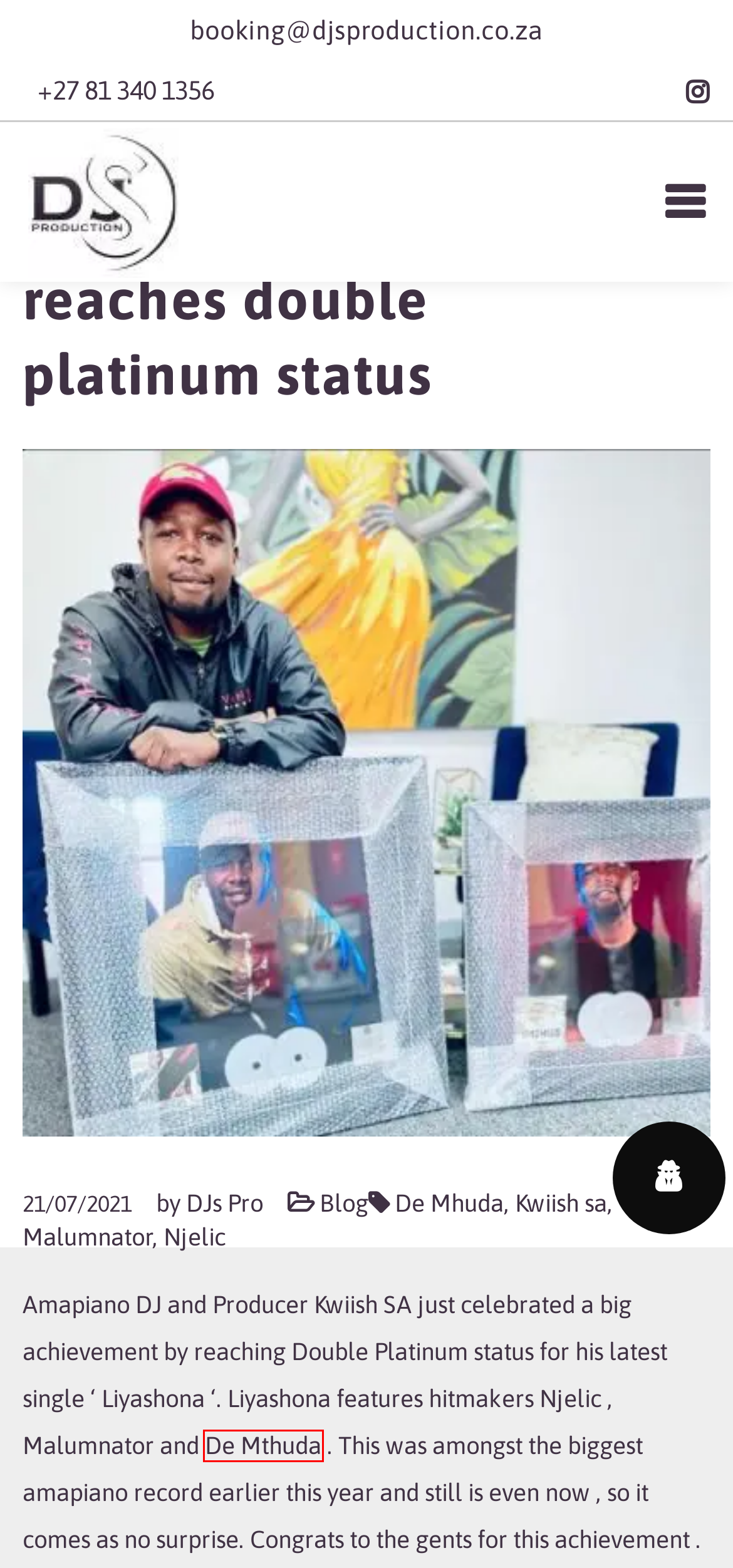Examine the webpage screenshot and identify the UI element enclosed in the red bounding box. Pick the webpage description that most accurately matches the new webpage after clicking the selected element. Here are the candidates:
A. Privacy Settings | DJs Production
B. Malumnator Archives | DJs Production
C. Njelic Archives | DJs Production
D. De Mthuda | Bookings & Contacts | Quotations & Rates
E. Malumnator | Bookings and Contacts | Quotations and Rates
F. Kwiish sa Archives | DJs Production
G. Blog Archives | DJs Production
H. De Mhuda Archives | DJs Production

D